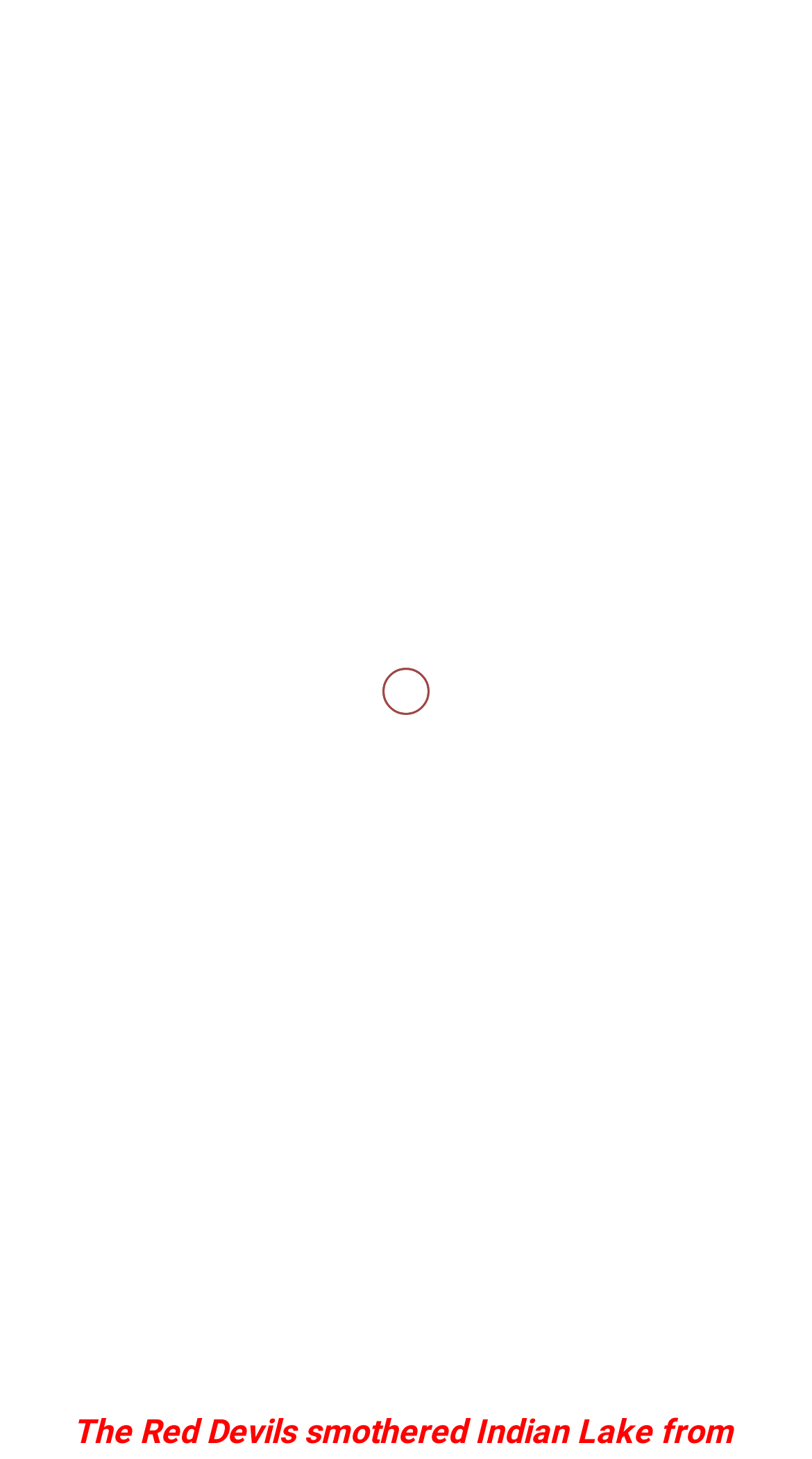Respond with a single word or phrase to the following question:
What is the name of the magazine?

Press Pros Magazine